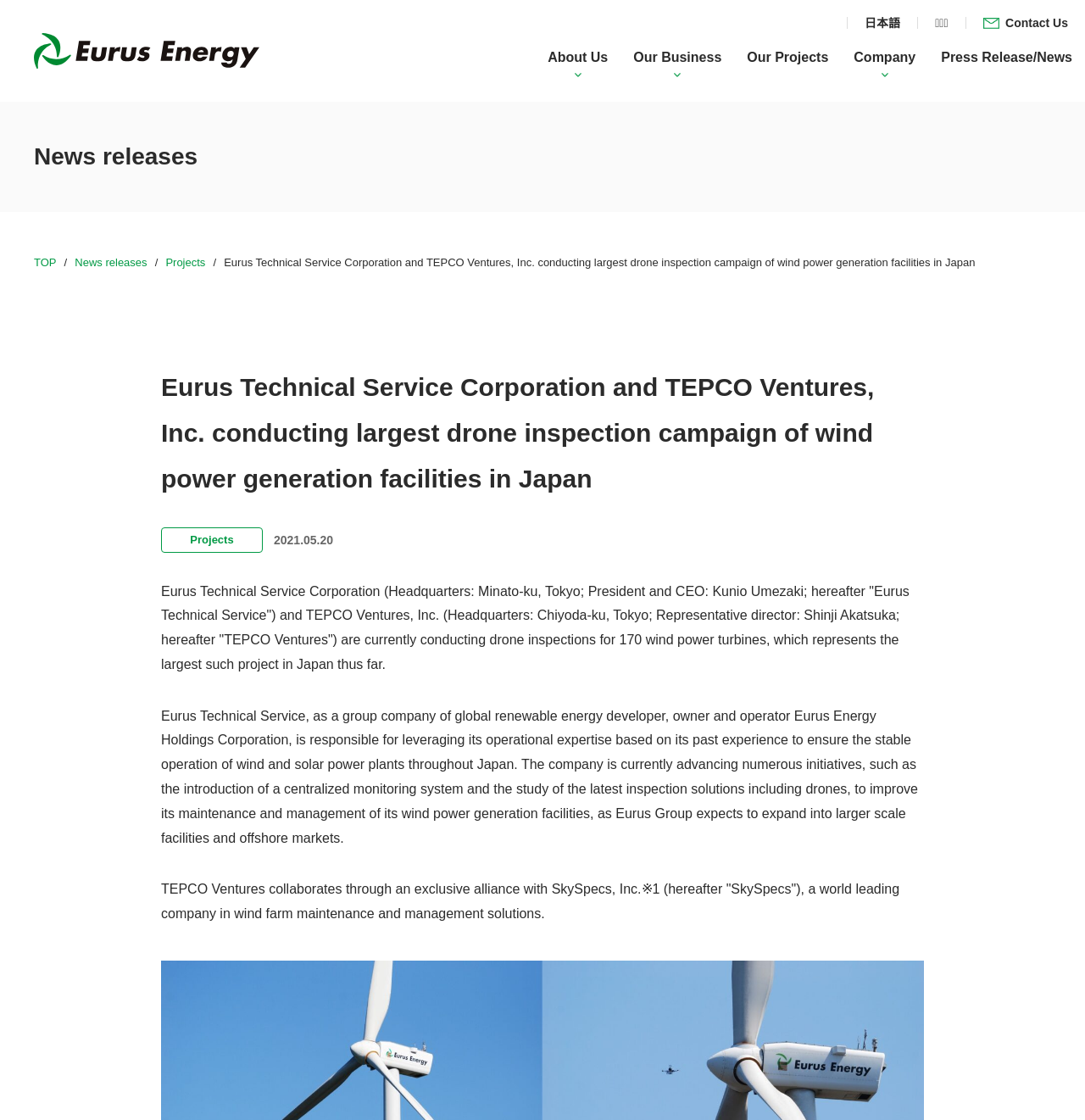Write an extensive caption that covers every aspect of the webpage.

The webpage appears to be a news article or press release from Eurus Energy Holdings Corporation. At the top left, there is a logo with the text "ユーラスエナジーホールディングス" (Eurus Energy Holdings Corporation) accompanied by an image. On the top right, there are three language options: Japanese, Korean, and Contact Us.

Below the language options, there is a navigation menu with links to About Us, Our Business, Our Projects, Company, and Press Release/News. The Press Release/News link is the most prominent, suggesting that the current page is a news article.

The main content of the page is divided into two sections. The top section has a heading "News releases" and a link to "TOP" with a slash separator. Below this, there is a link to "News releases" and another link to "Projects".

The main article is titled "Eurus Technical Service Corporation and TEPCO Ventures, Inc. conducting largest drone inspection campaign of wind power generation facilities in Japan". The article is dated May 20, 2021, and is divided into three paragraphs. The first paragraph describes the drone inspection project, while the second paragraph explains the role of Eurus Technical Service in ensuring the stable operation of wind and solar power plants. The third paragraph mentions the collaboration between TEPCO Ventures and SkySpecs, Inc. for wind farm maintenance and management solutions.

At the bottom right of the page, there is a small link with no text.